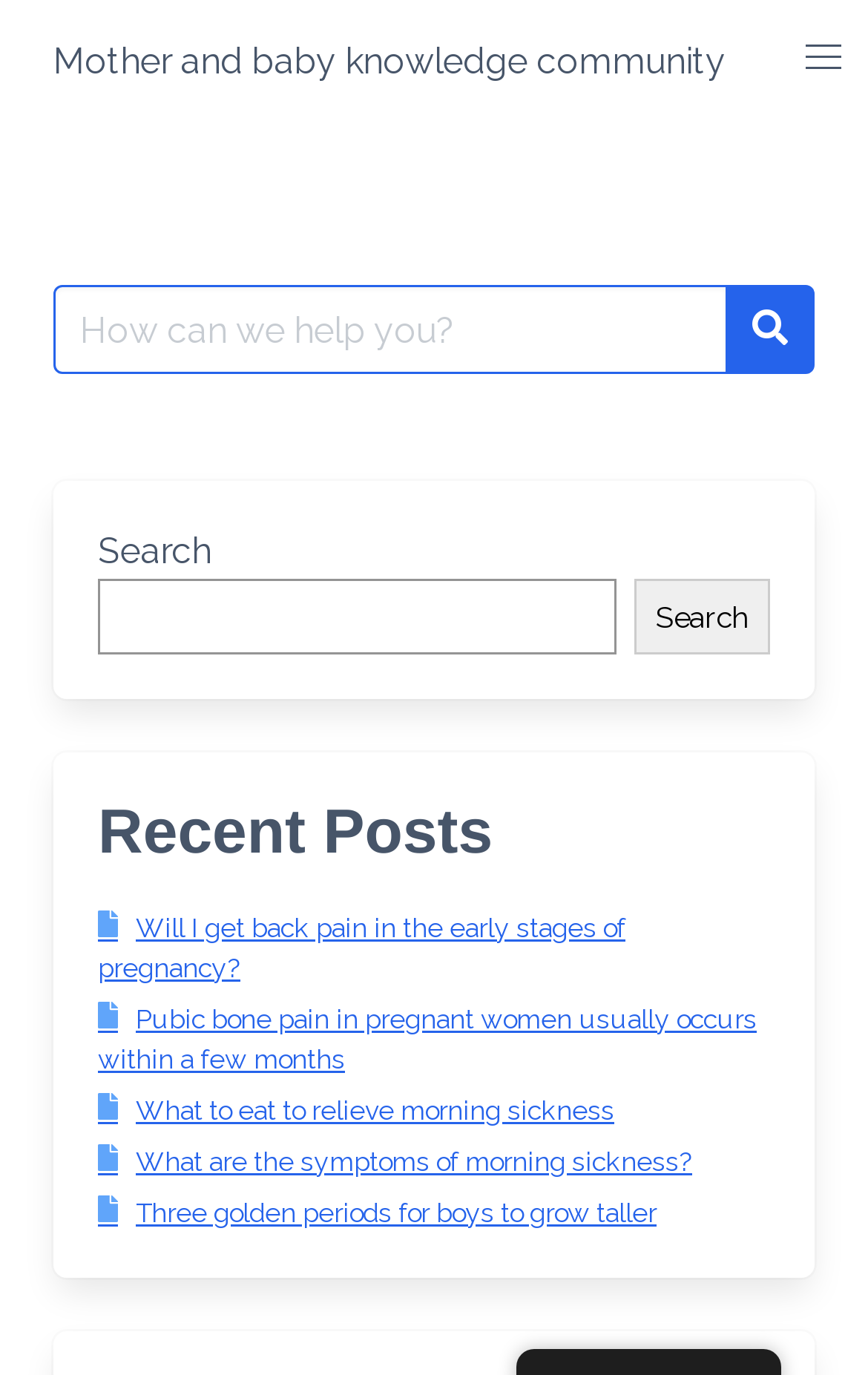Determine the bounding box coordinates for the element that should be clicked to follow this instruction: "View the post about pubic bone pain in pregnant women". The coordinates should be given as four float numbers between 0 and 1, in the format [left, top, right, bottom].

[0.113, 0.729, 0.872, 0.781]